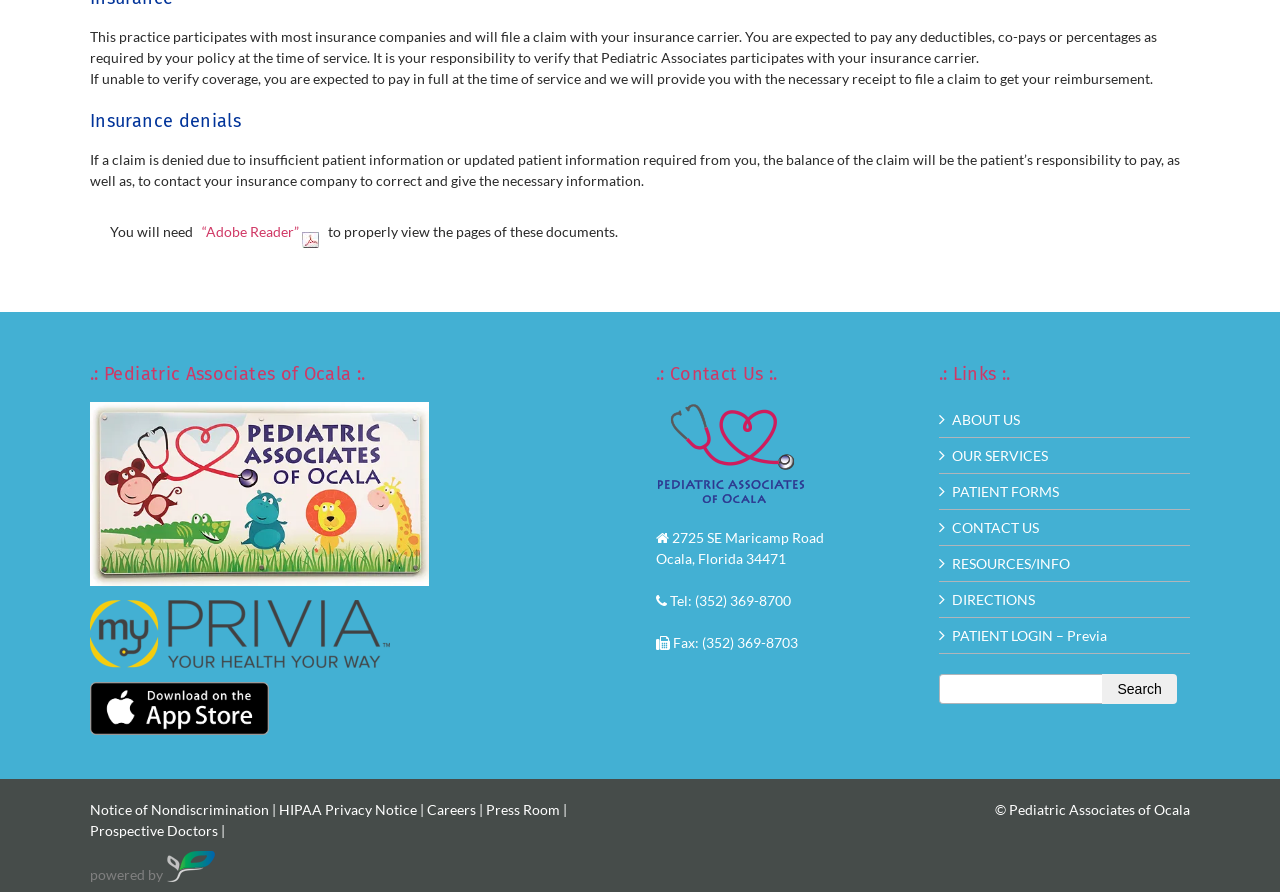Determine the bounding box coordinates of the element's region needed to click to follow the instruction: "Visit Pediatric Associates of Ocala". Provide these coordinates as four float numbers between 0 and 1, formatted as [left, top, right, bottom].

[0.07, 0.629, 0.335, 0.648]